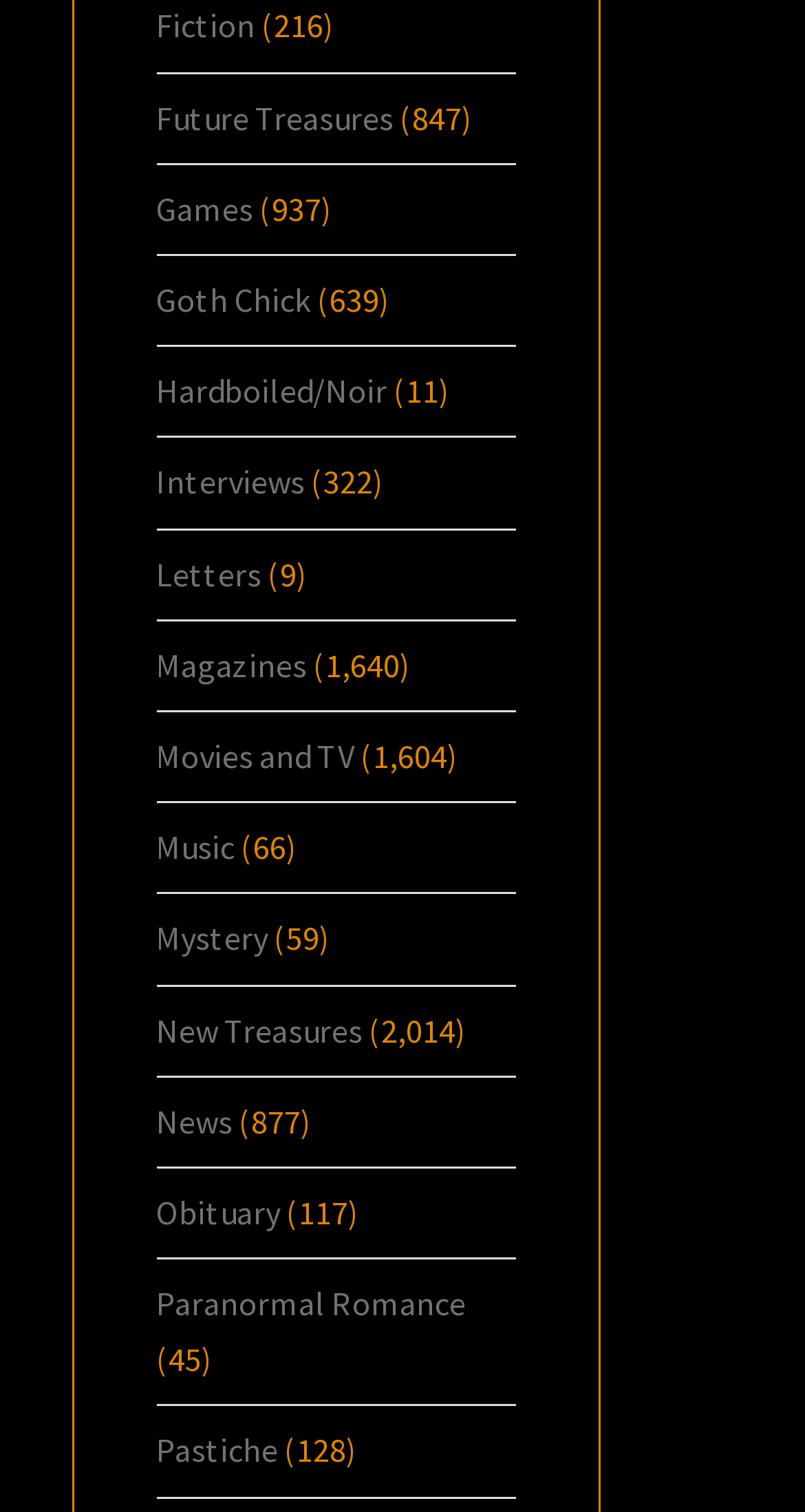Please analyze the image and provide a thorough answer to the question:
How many categories have fewer than 100 items?

I counted the number of categories with fewer than 100 items by looking at the StaticText elements next to each link and found 5 categories that meet this condition.